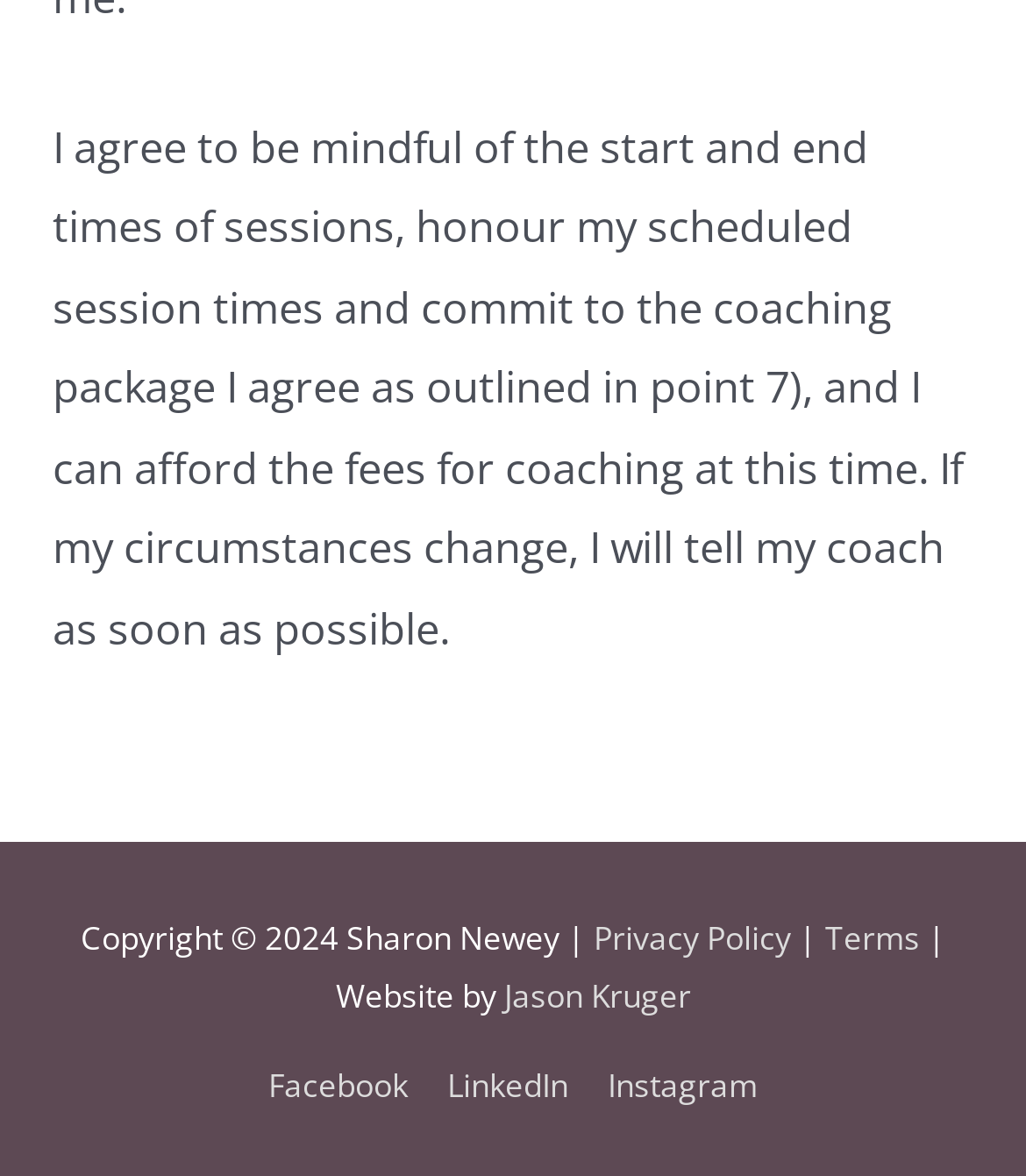Reply to the question below using a single word or brief phrase:
What is the name of the coach?

Sharon Newey